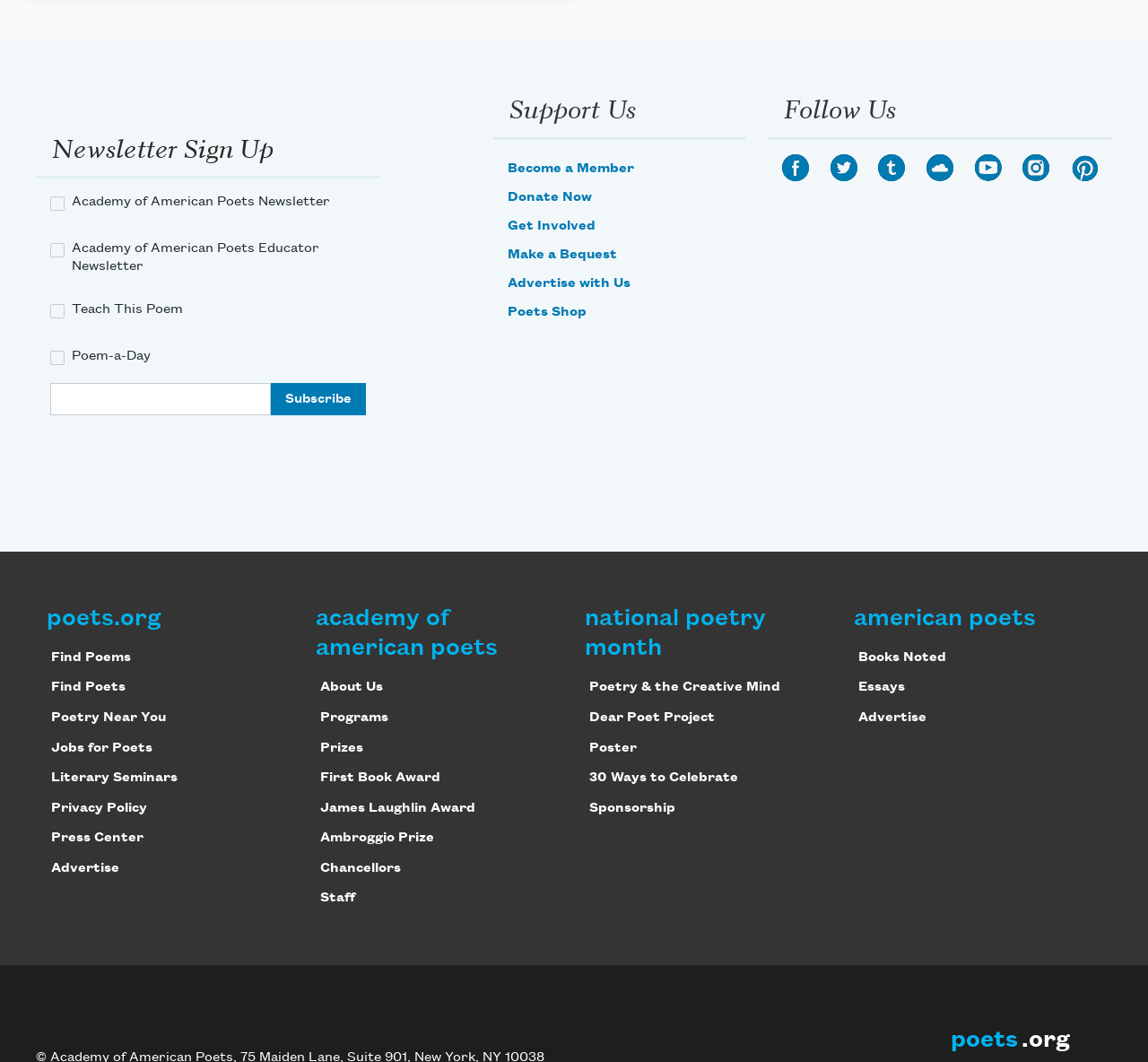How many newsletter options are available?
Can you give a detailed and elaborate answer to the question?

I counted the number of checkboxes under the 'Newsletter Sign Up' heading, which are 'Academy of American Poets Newsletter', 'Academy of American Poets Educator Newsletter', 'Teach This Poem', and 'Poem-a-Day'.